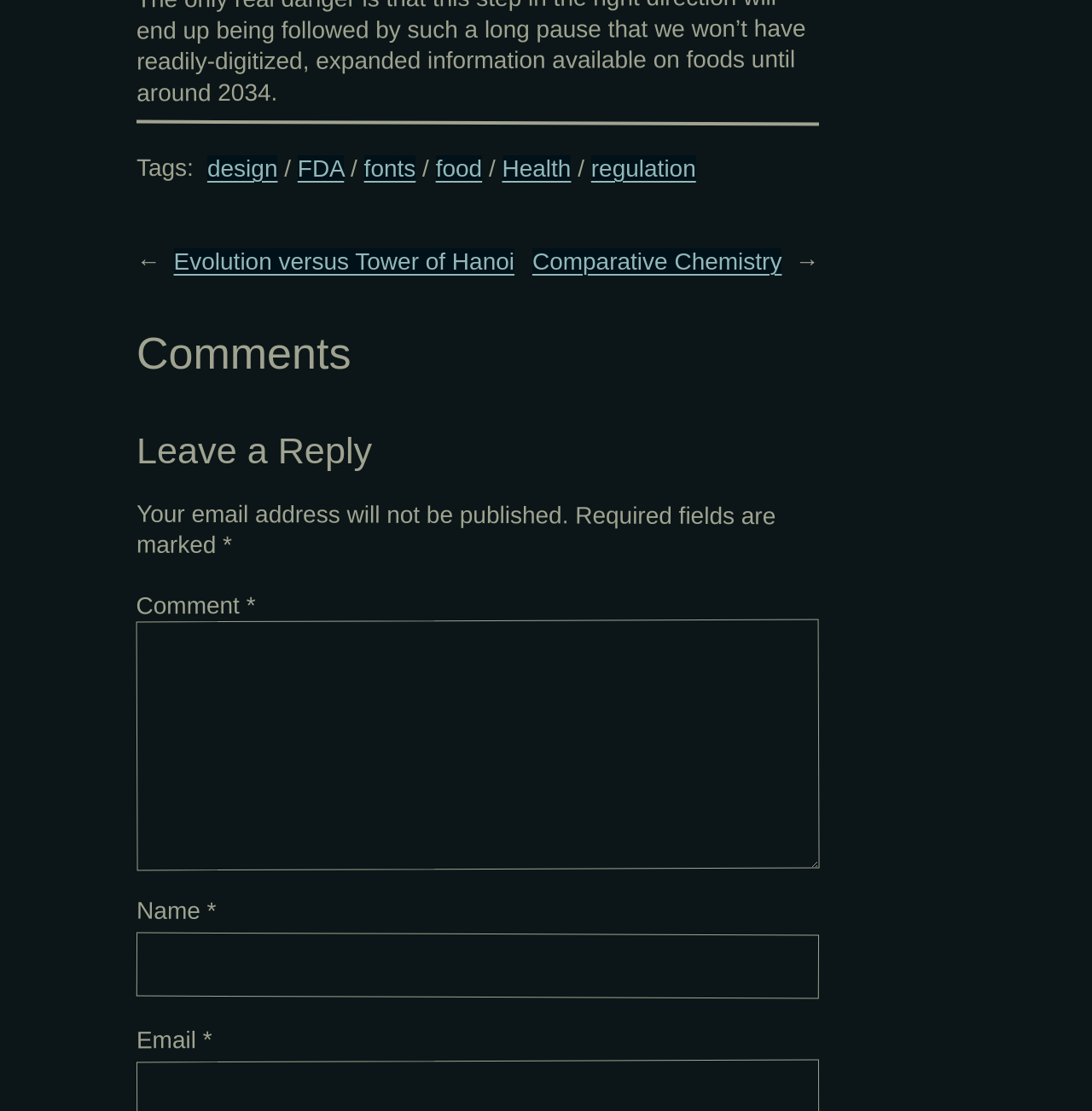Determine the bounding box coordinates for the UI element described. Format the coordinates as (top-left x, top-left y, bottom-right x, bottom-right y) and ensure all values are between 0 and 1. Element description: parent_node: Home

None